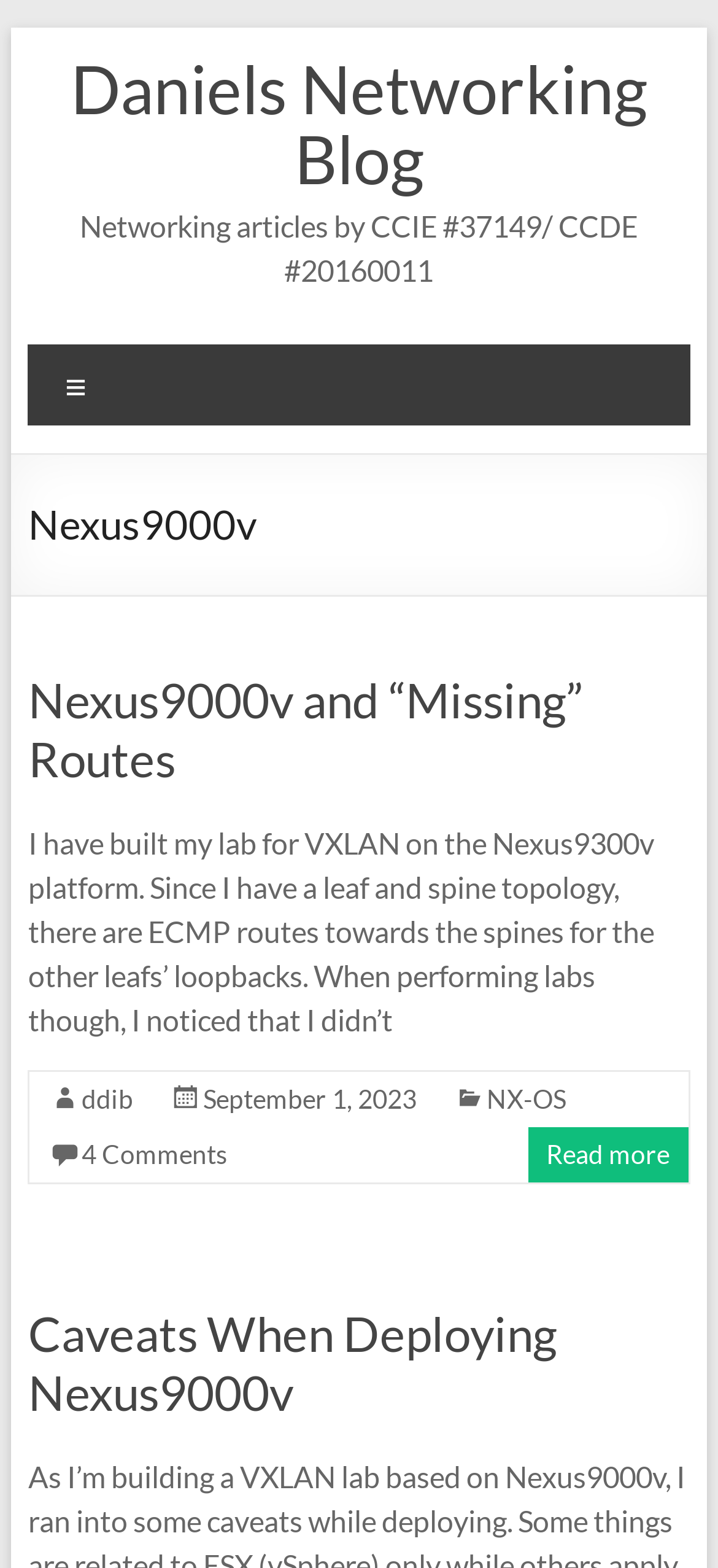Locate the coordinates of the bounding box for the clickable region that fulfills this instruction: "Read 'Nexus9000v and “Missing” Routes'".

[0.039, 0.428, 0.811, 0.503]